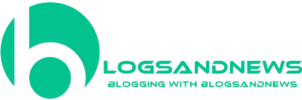What is the font style of the text 'BLOGSANDNEWS'?
Answer briefly with a single word or phrase based on the image.

Bold, uppercase